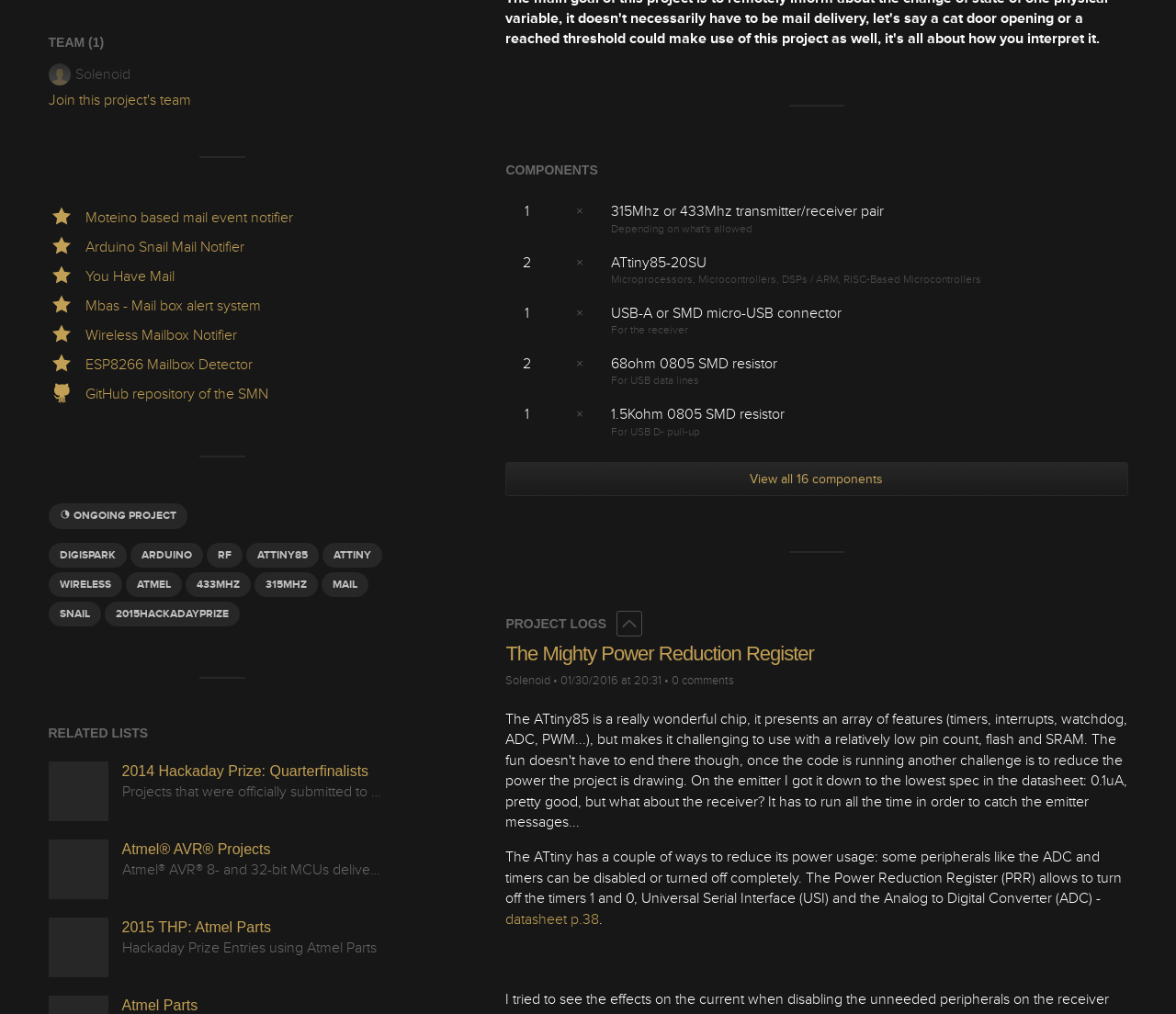Locate the bounding box coordinates of the element's region that should be clicked to carry out the following instruction: "Explore the 'ONGOING PROJECT' link". The coordinates need to be four float numbers between 0 and 1, i.e., [left, top, right, bottom].

[0.041, 0.496, 0.159, 0.522]